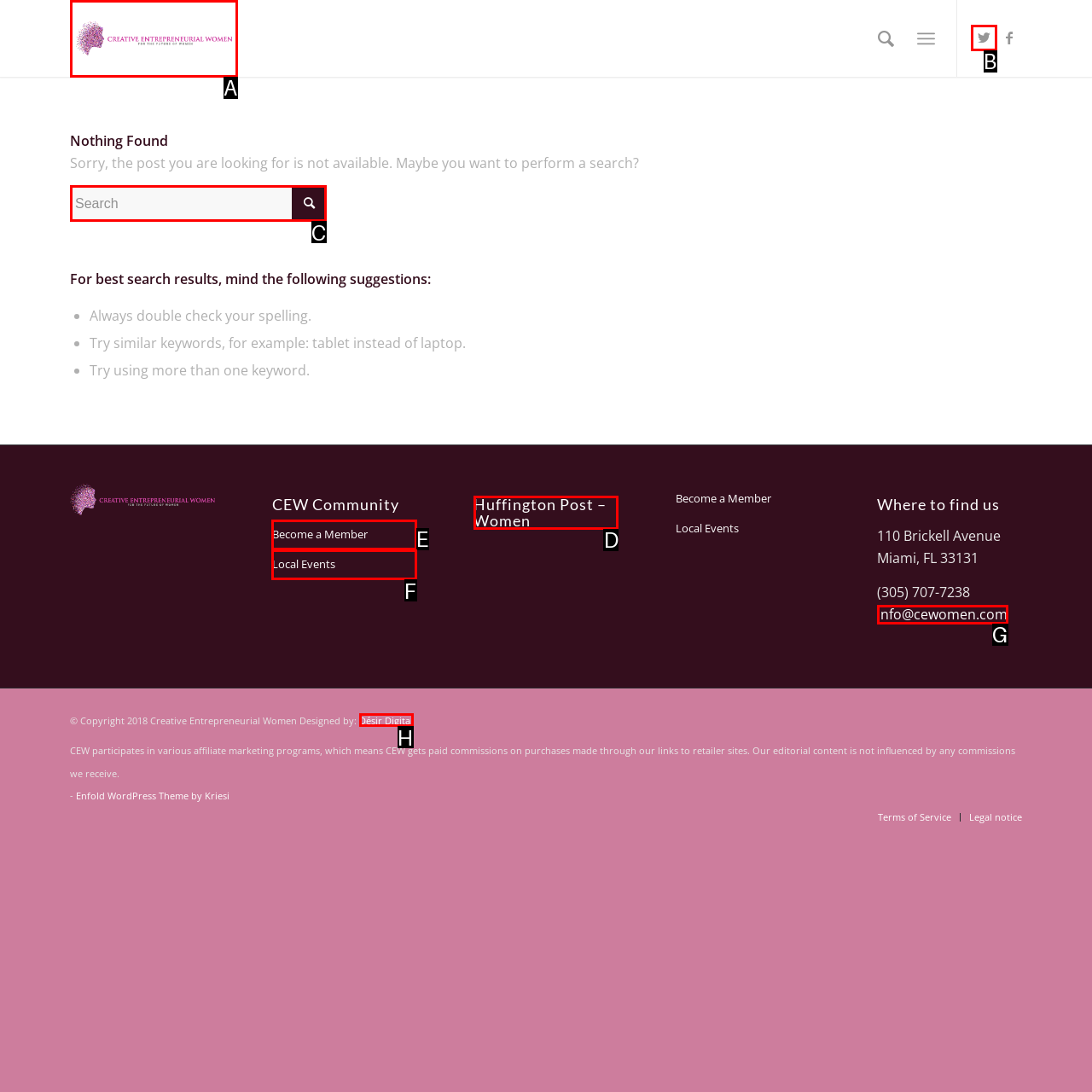Determine the HTML element that best aligns with the description: Huffington Post – Women
Answer with the appropriate letter from the listed options.

D